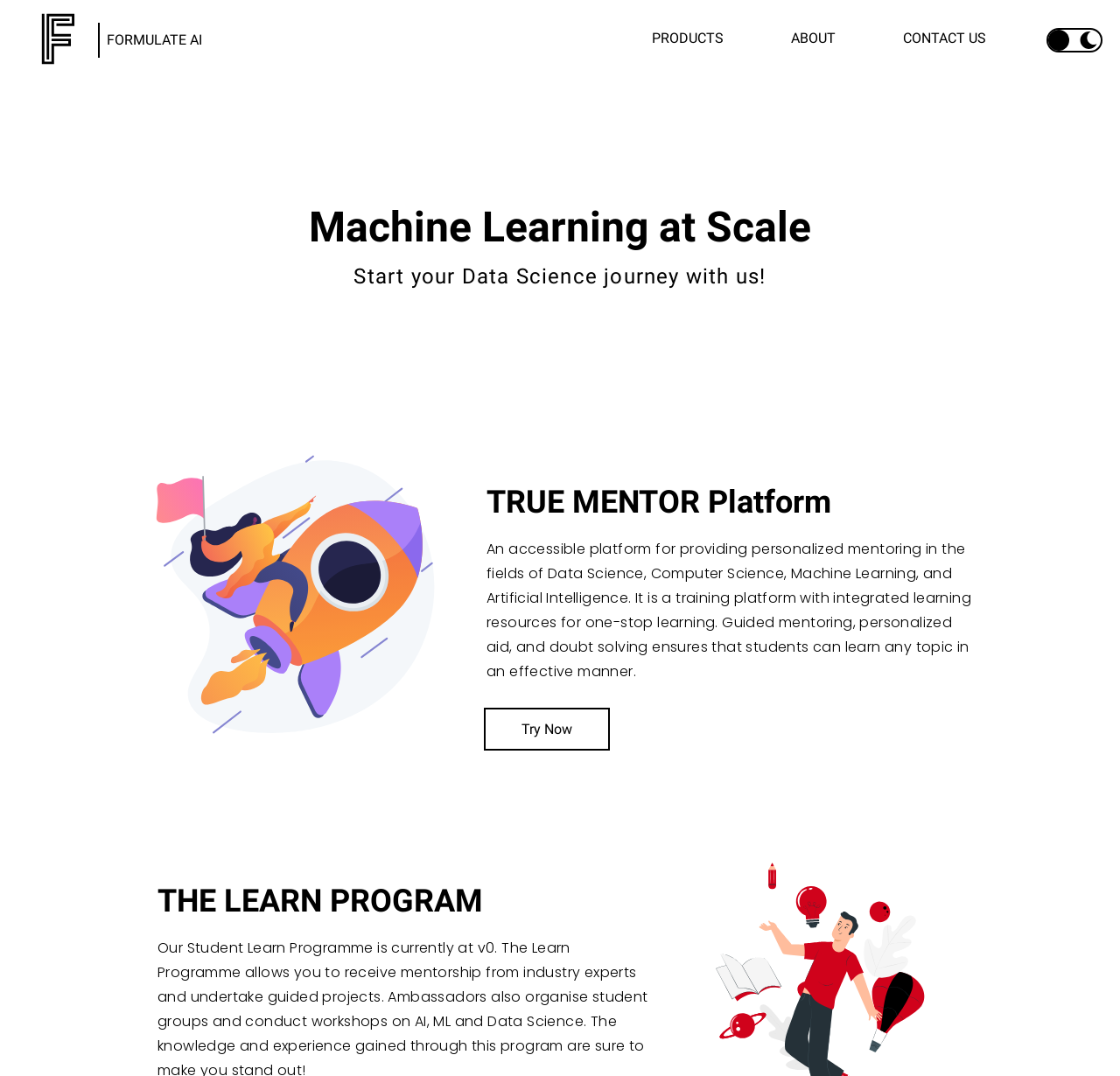Please find the bounding box coordinates (top-left x, top-left y, bottom-right x, bottom-right y) in the screenshot for the UI element described as follows: CONTACT US

[0.806, 0.028, 0.88, 0.043]